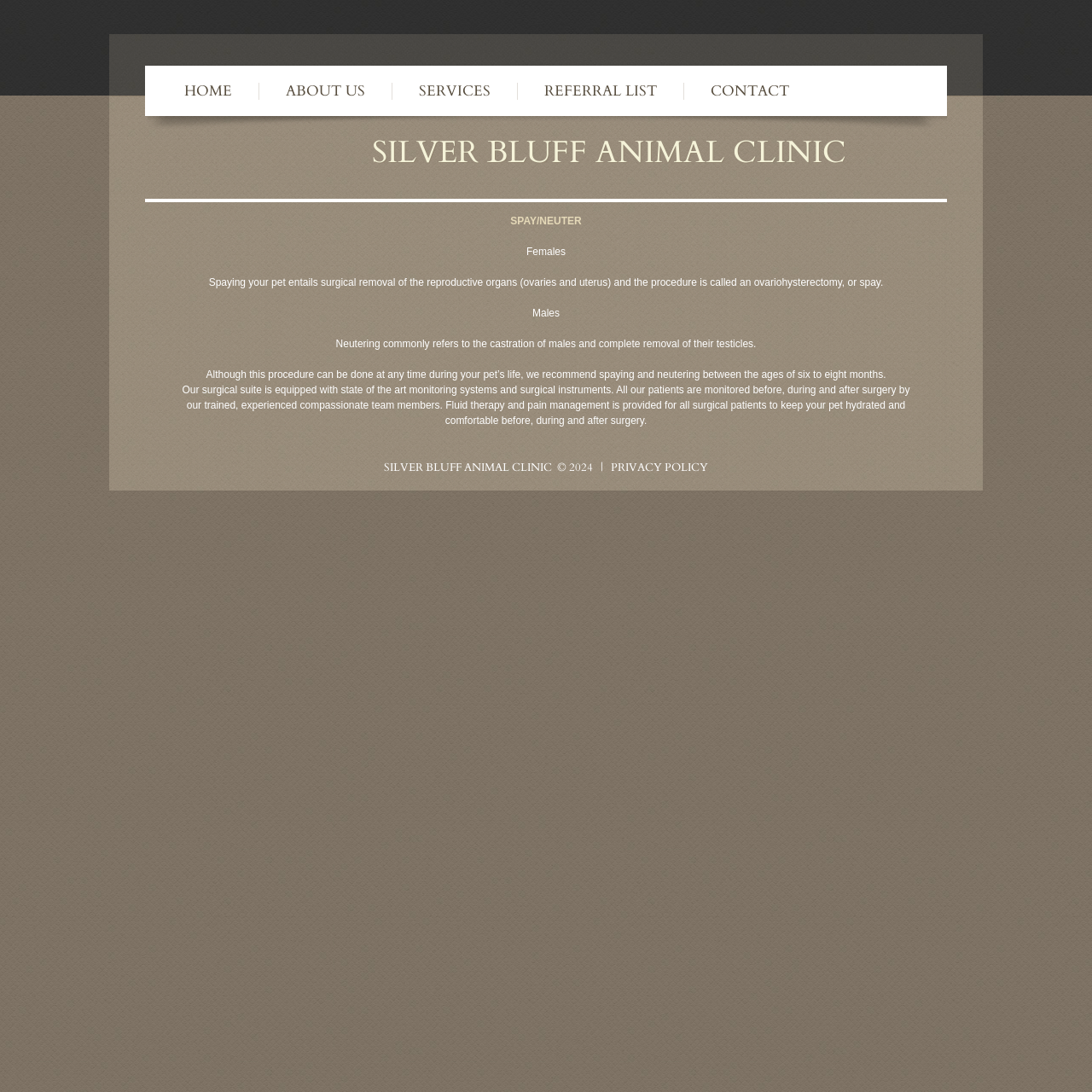Determine the coordinates of the bounding box that should be clicked to complete the instruction: "view services". The coordinates should be represented by four float numbers between 0 and 1: [left, top, right, bottom].

[0.359, 0.06, 0.473, 0.106]